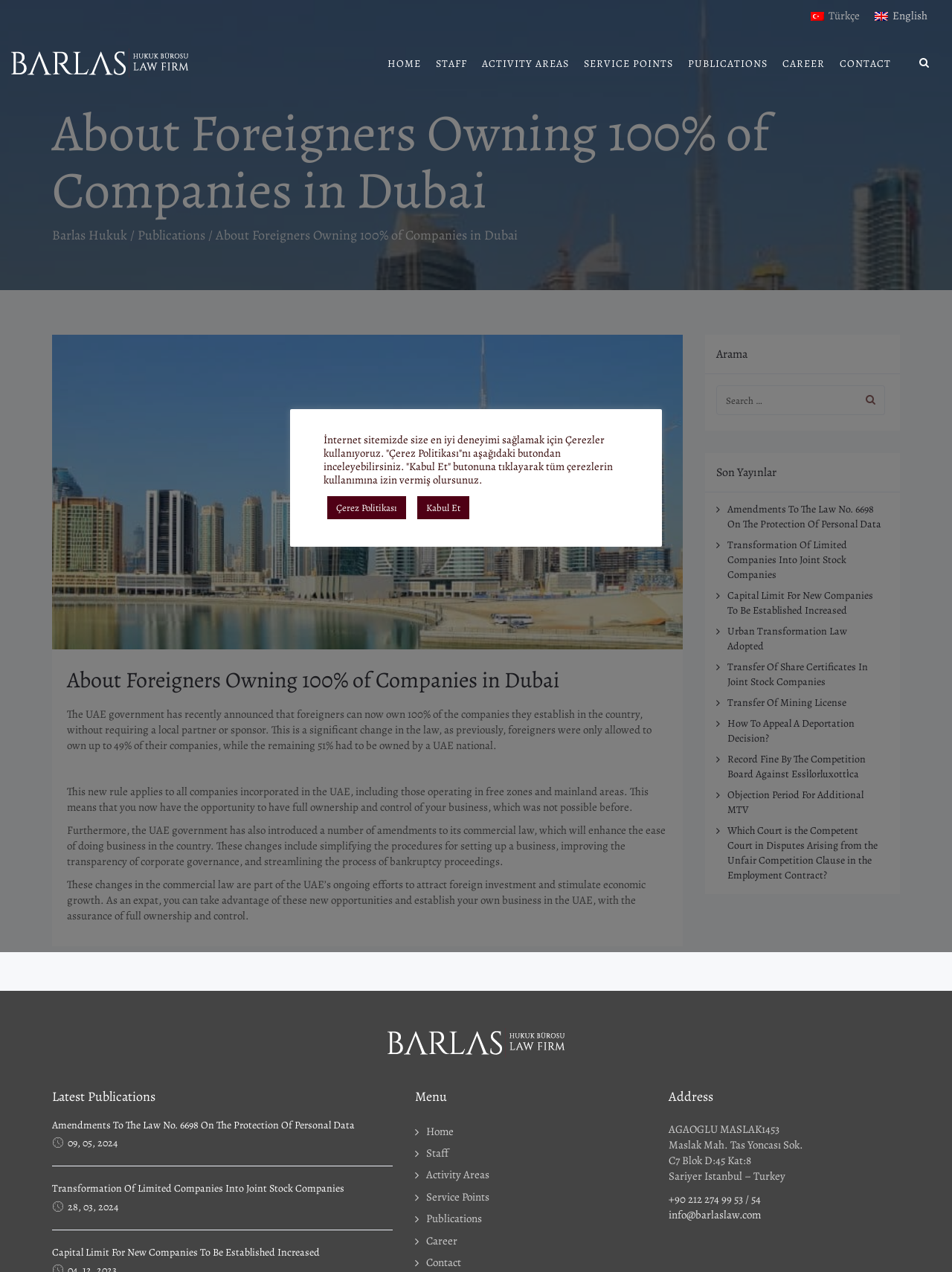Please identify the bounding box coordinates of the area that needs to be clicked to follow this instruction: "view latest publication".

[0.055, 0.879, 0.412, 0.89]